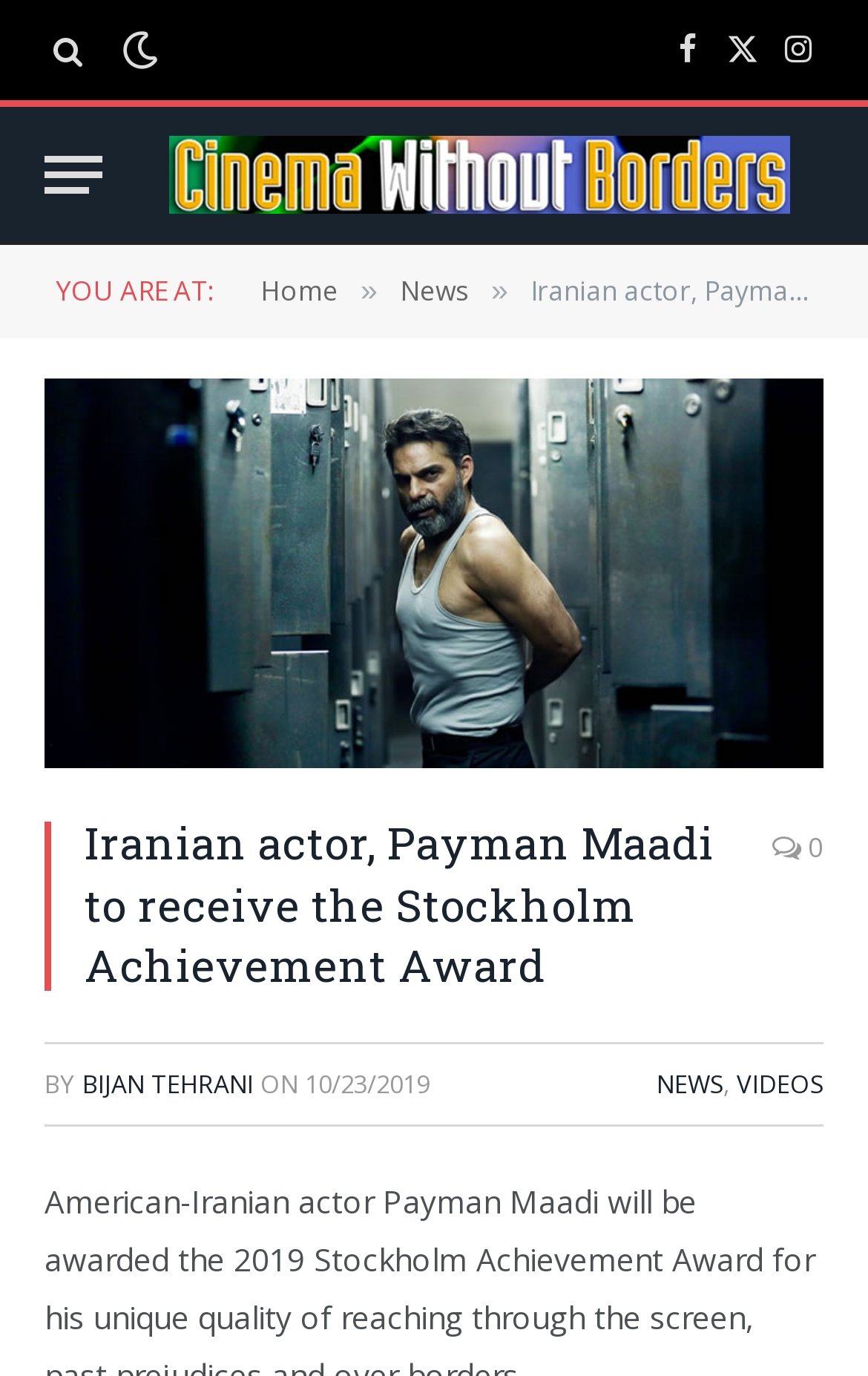Identify the bounding box coordinates necessary to click and complete the given instruction: "Open the menu".

[0.051, 0.091, 0.118, 0.163]